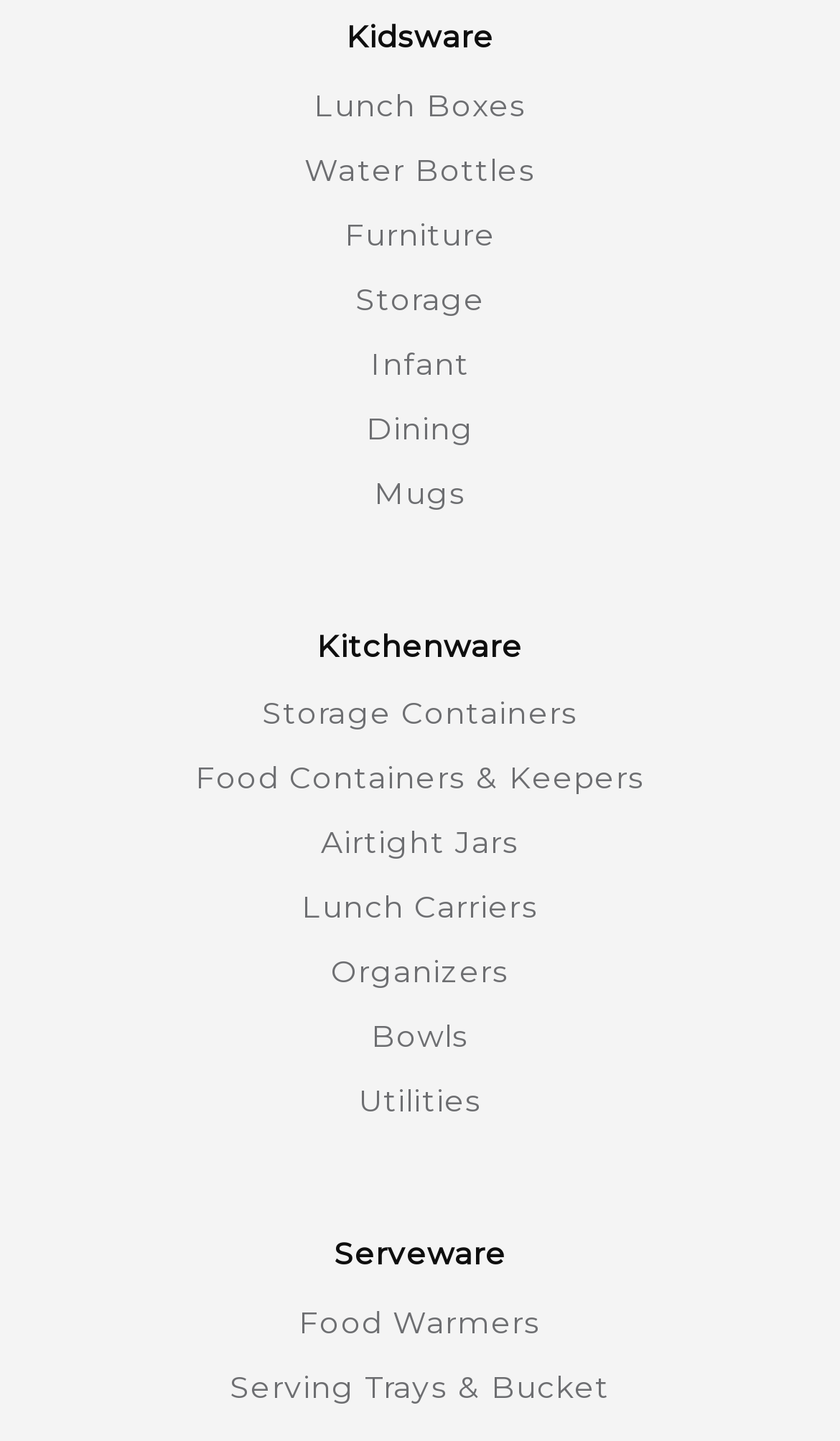Determine the bounding box coordinates for the UI element described. Format the coordinates as (top-left x, top-left y, bottom-right x, bottom-right y) and ensure all values are between 0 and 1. Element description: Lunch Boxes

[0.373, 0.059, 0.627, 0.086]